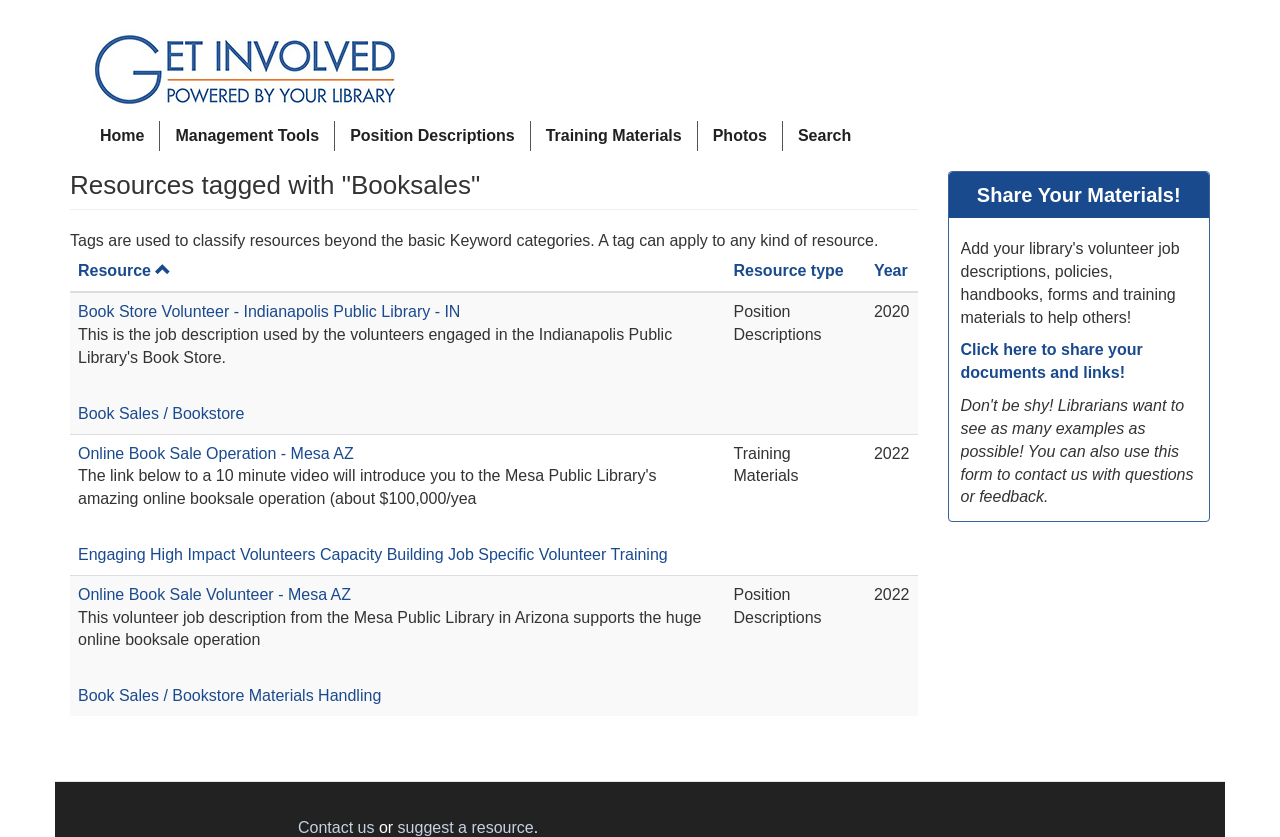Provide a brief response in the form of a single word or phrase:
What is the year of the resource 'Online Book Sale Operation - Mesa AZ'?

2022